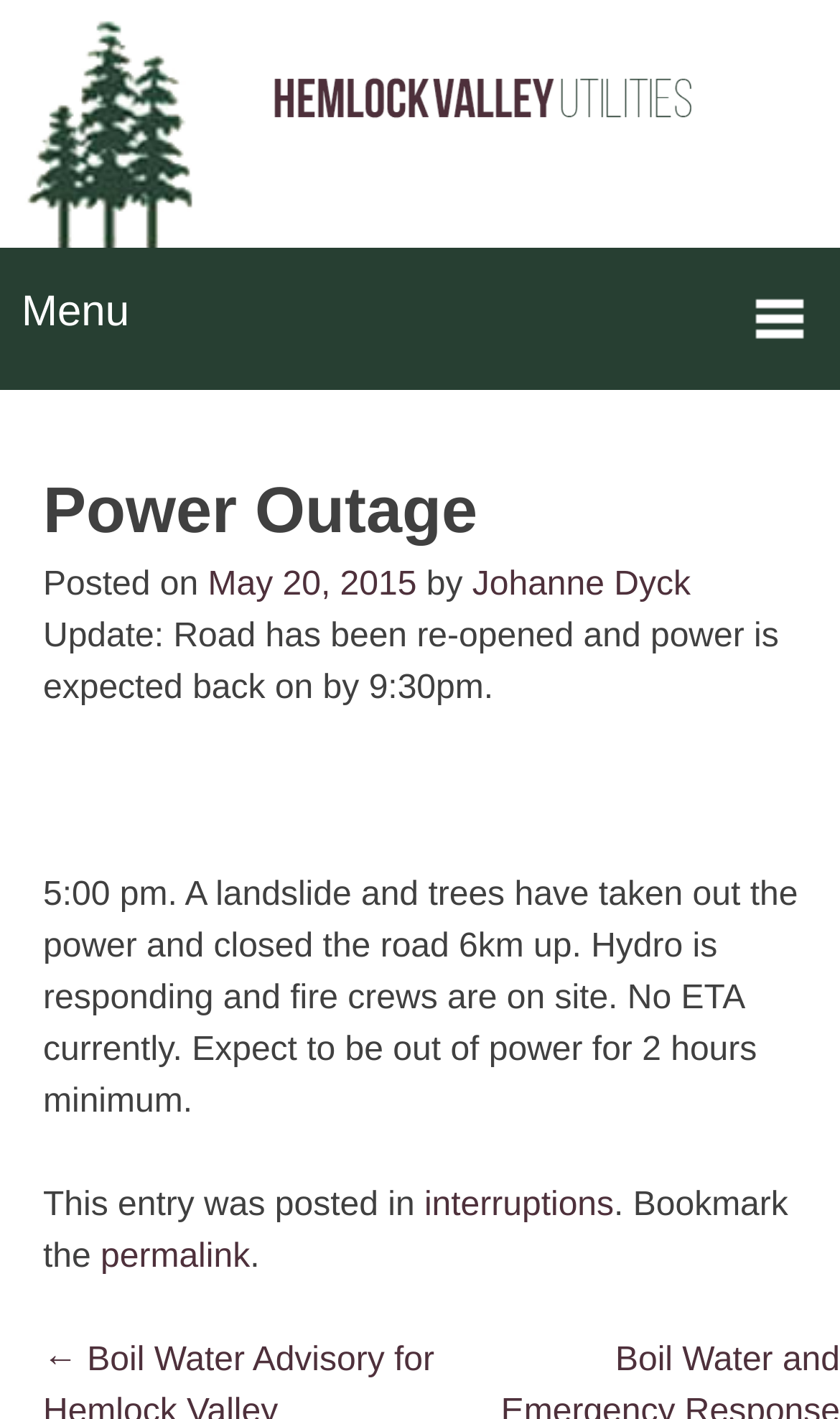Please provide a brief answer to the following inquiry using a single word or phrase:
What is the minimum expected duration of the power outage?

2 hours